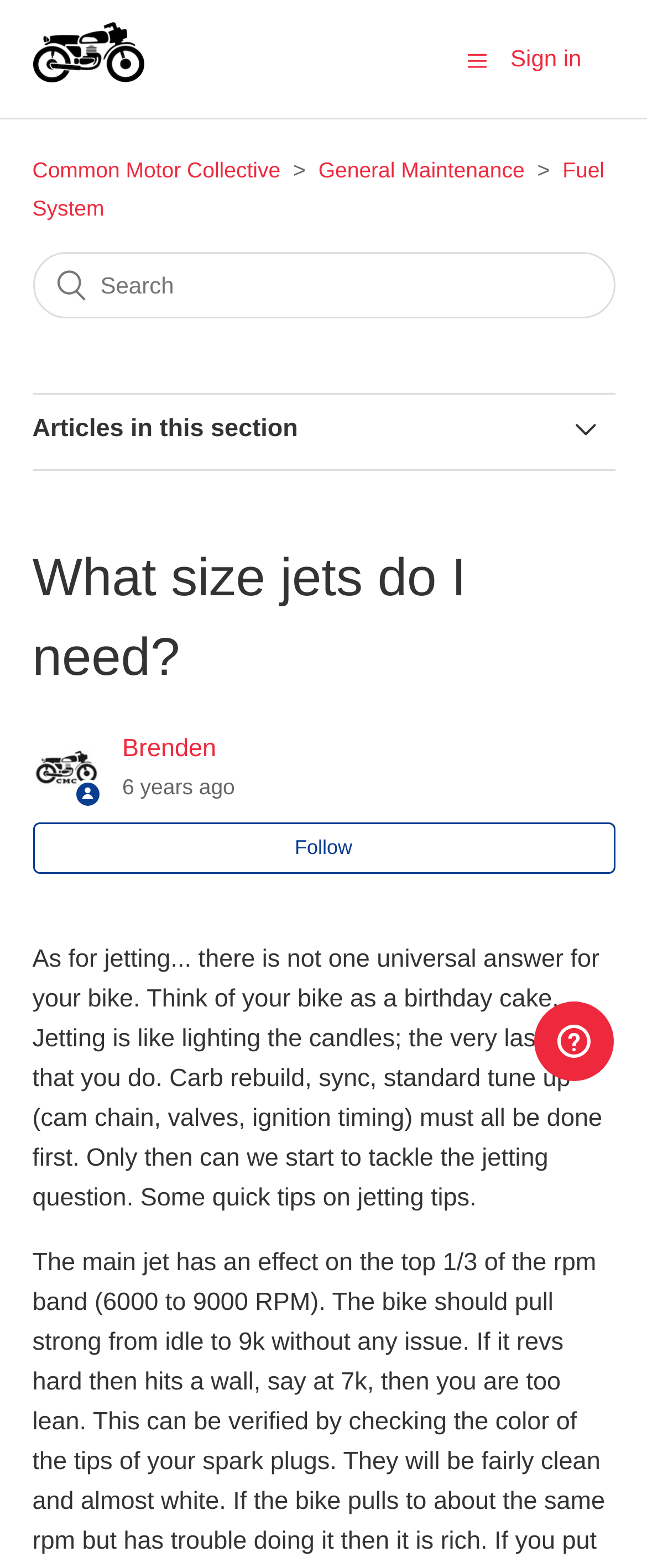Locate the bounding box of the UI element based on this description: "Fuel System". Provide four float numbers between 0 and 1 as [left, top, right, bottom].

[0.05, 0.1, 0.934, 0.14]